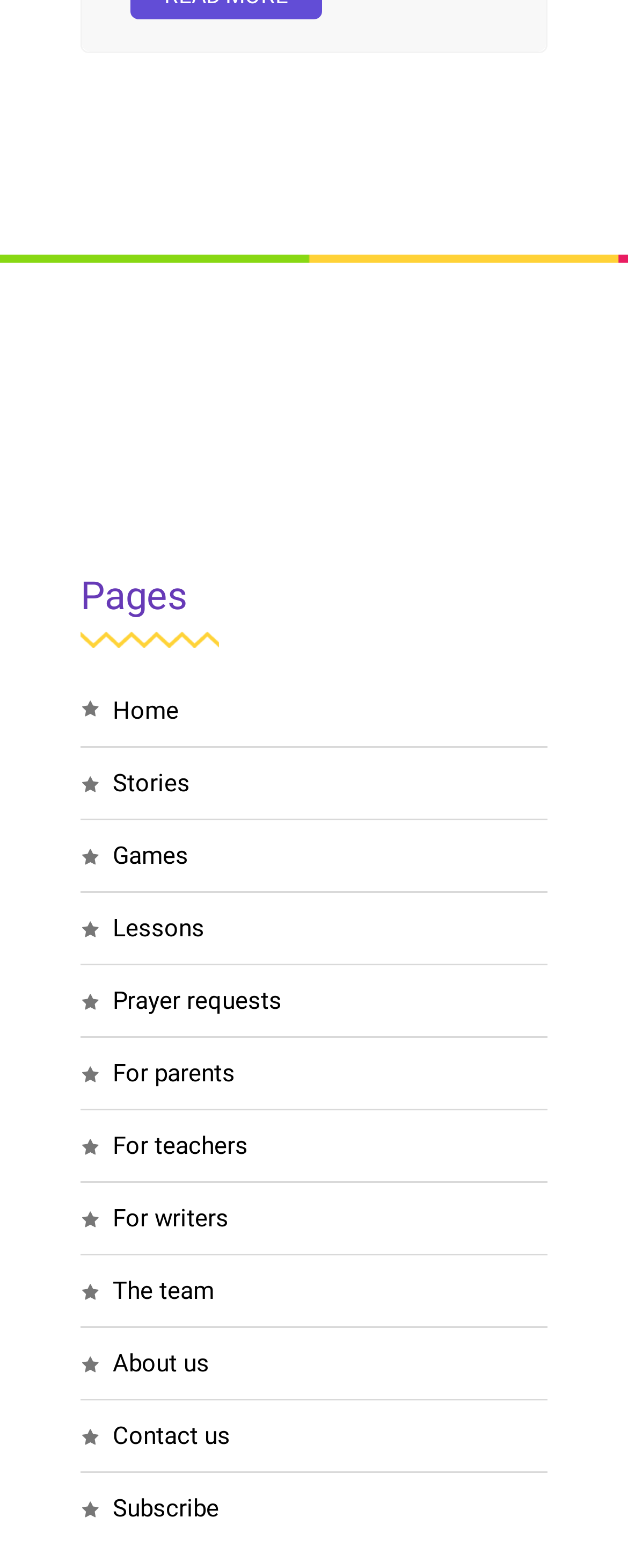Use the information in the screenshot to answer the question comprehensively: What is the last link in the navigation menu?

I looked at the navigation menu and found that the last link is 'Subscribe', which is located at the bottom of the menu.